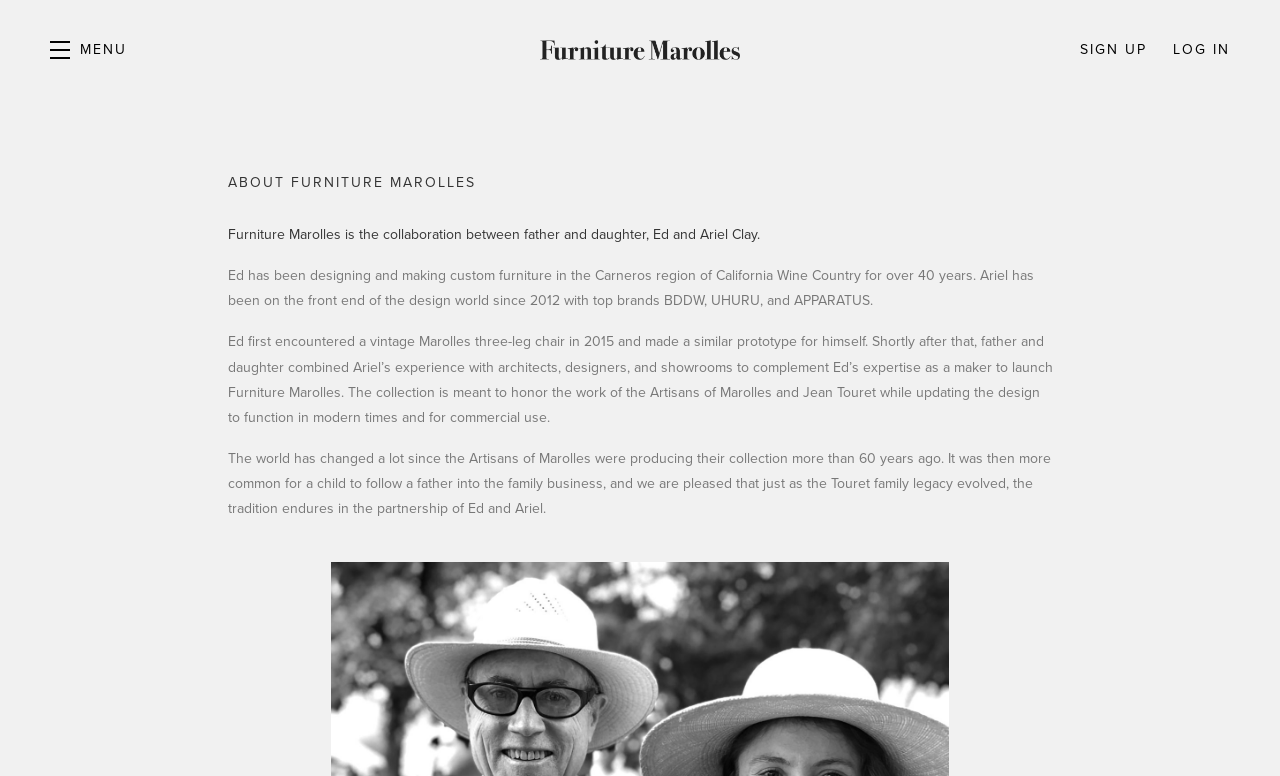Give a one-word or short phrase answer to the question: 
How many years of experience does Ed have in designing custom furniture?

over 40 years